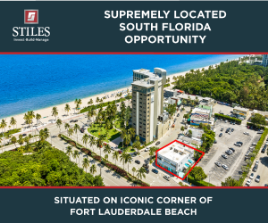Using the information in the image, could you please answer the following question in detail:
What is the name of the property's branding?

The caption highlights the property's branding, which is prominently displayed as 'Stiles', accompanied by a message emphasizing its desirable location.